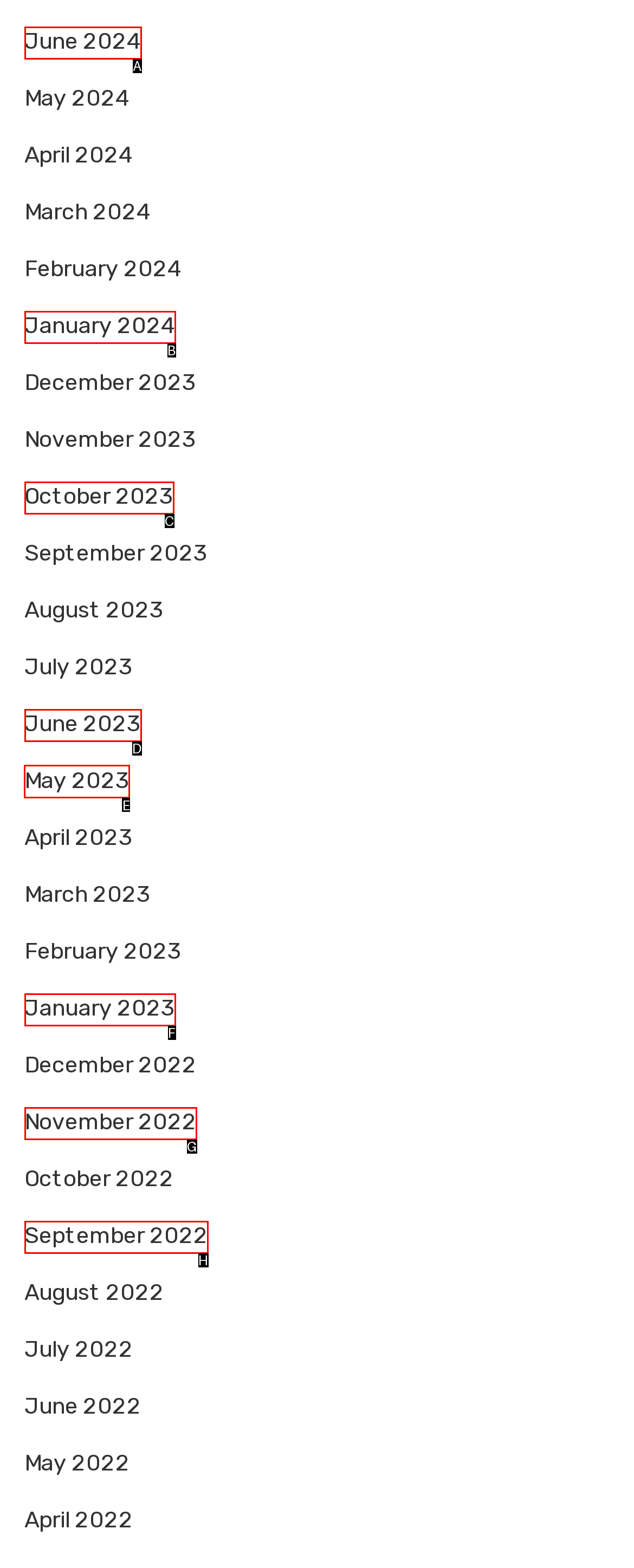Identify the letter of the UI element needed to carry out the task: go to May 2023
Reply with the letter of the chosen option.

E